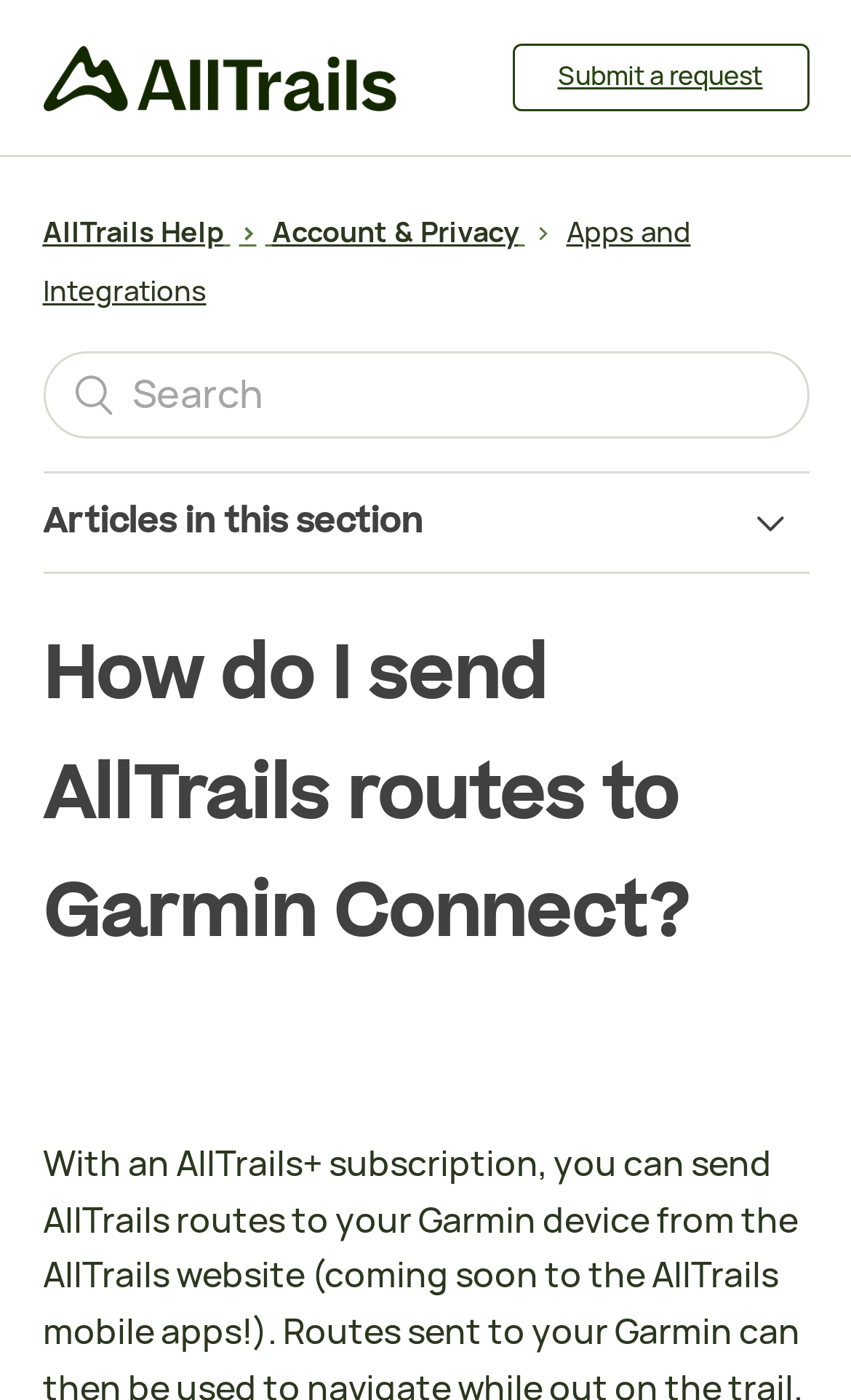Determine the bounding box coordinates of the section to be clicked to follow the instruction: "read how to link my Garmin Connect account to AllTrails". The coordinates should be given as four float numbers between 0 and 1, formatted as [left, top, right, bottom].

[0.05, 0.417, 0.95, 0.533]